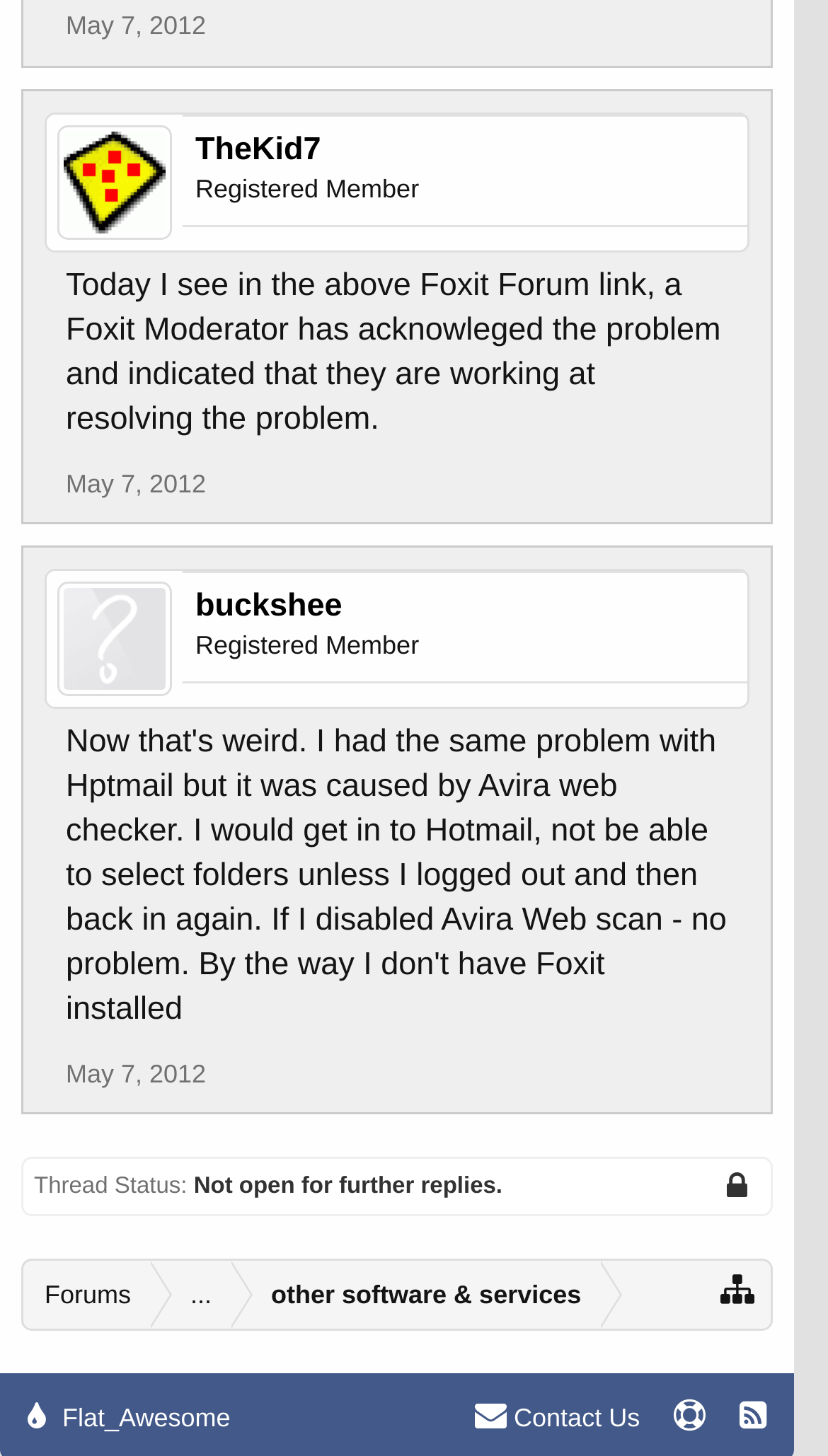Provide a single word or phrase answer to the question: 
How many posts are shown on the page?

2